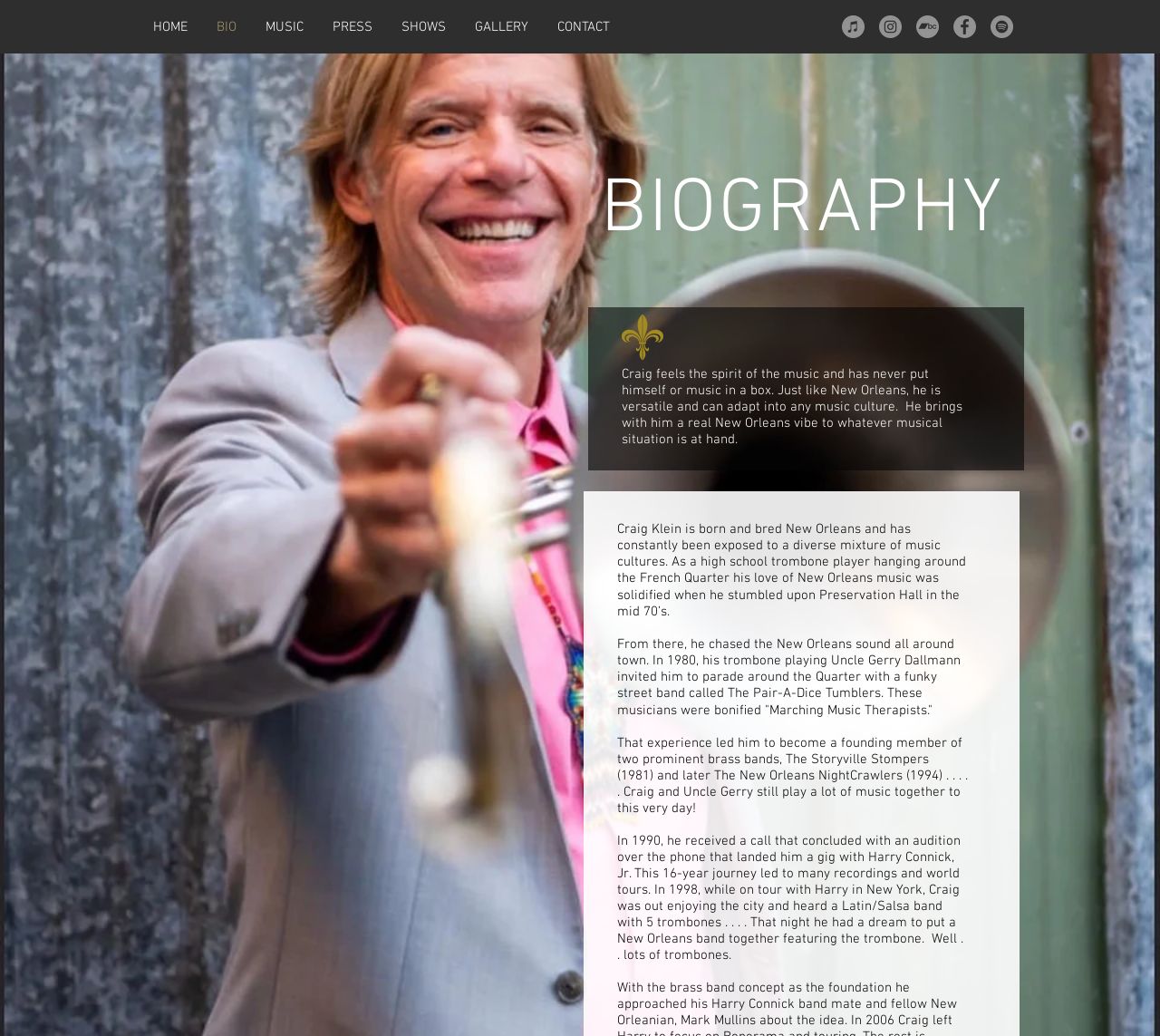What is the name of the musician on this webpage?
Use the screenshot to answer the question with a single word or phrase.

Craig Klein